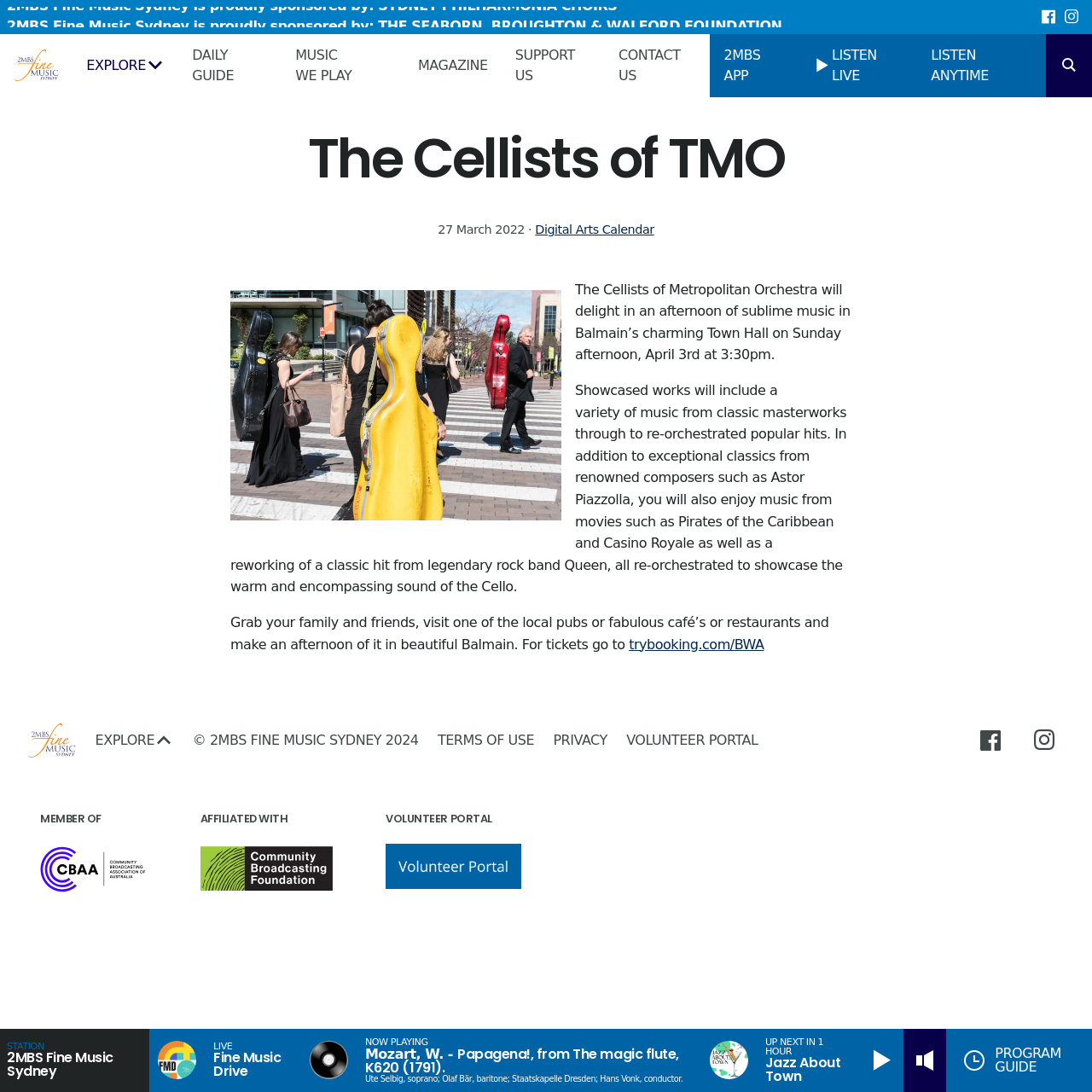Please mark the bounding box coordinates of the area that should be clicked to carry out the instruction: "Open Main Menu".

[0.067, 0.031, 0.163, 0.089]